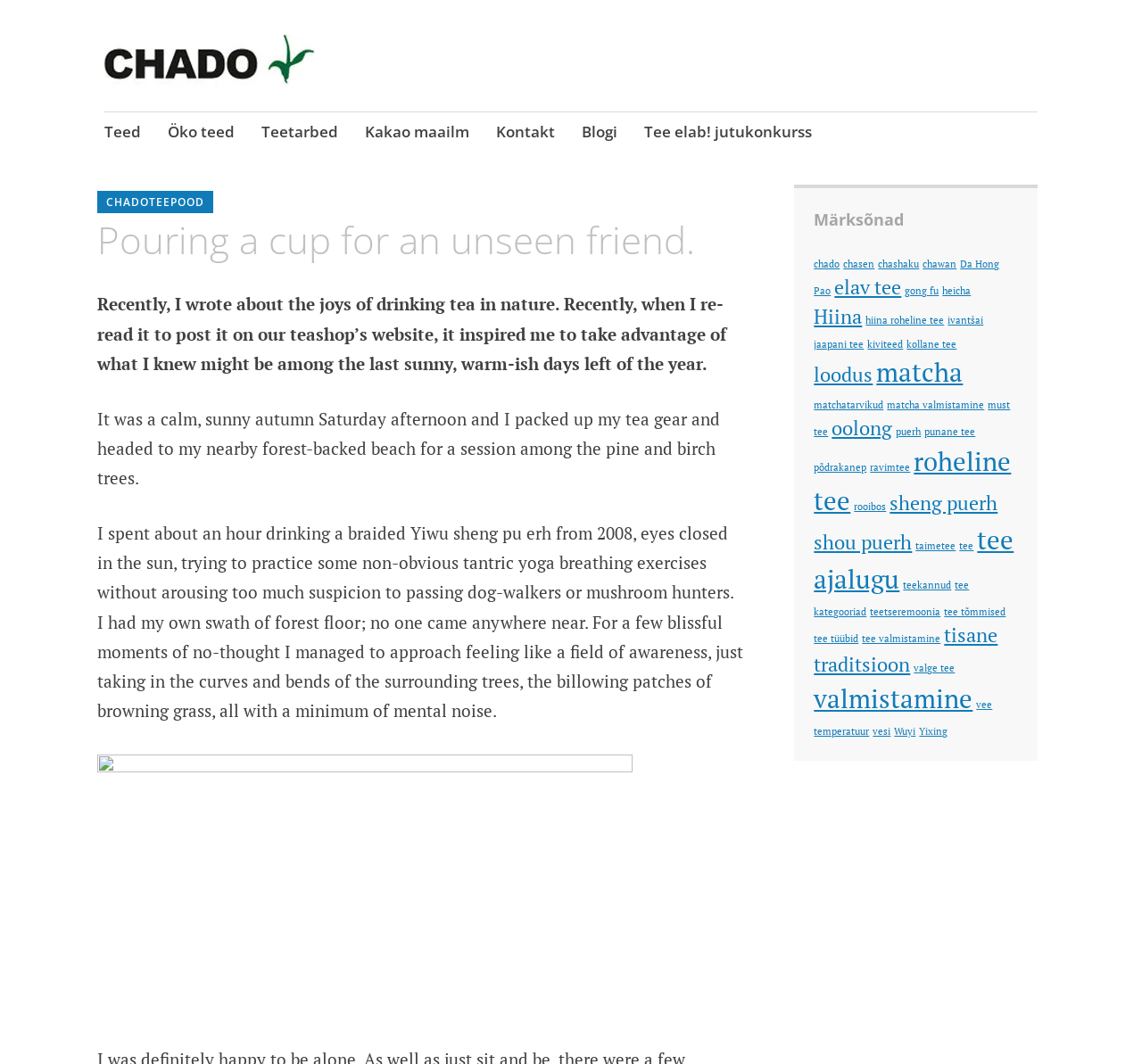Identify the bounding box coordinates of the element to click to follow this instruction: 'Read the blog post titled 'Tee elab! jutukonkurss''. Ensure the coordinates are four float values between 0 and 1, provided as [left, top, right, bottom].

[0.564, 0.104, 0.711, 0.147]